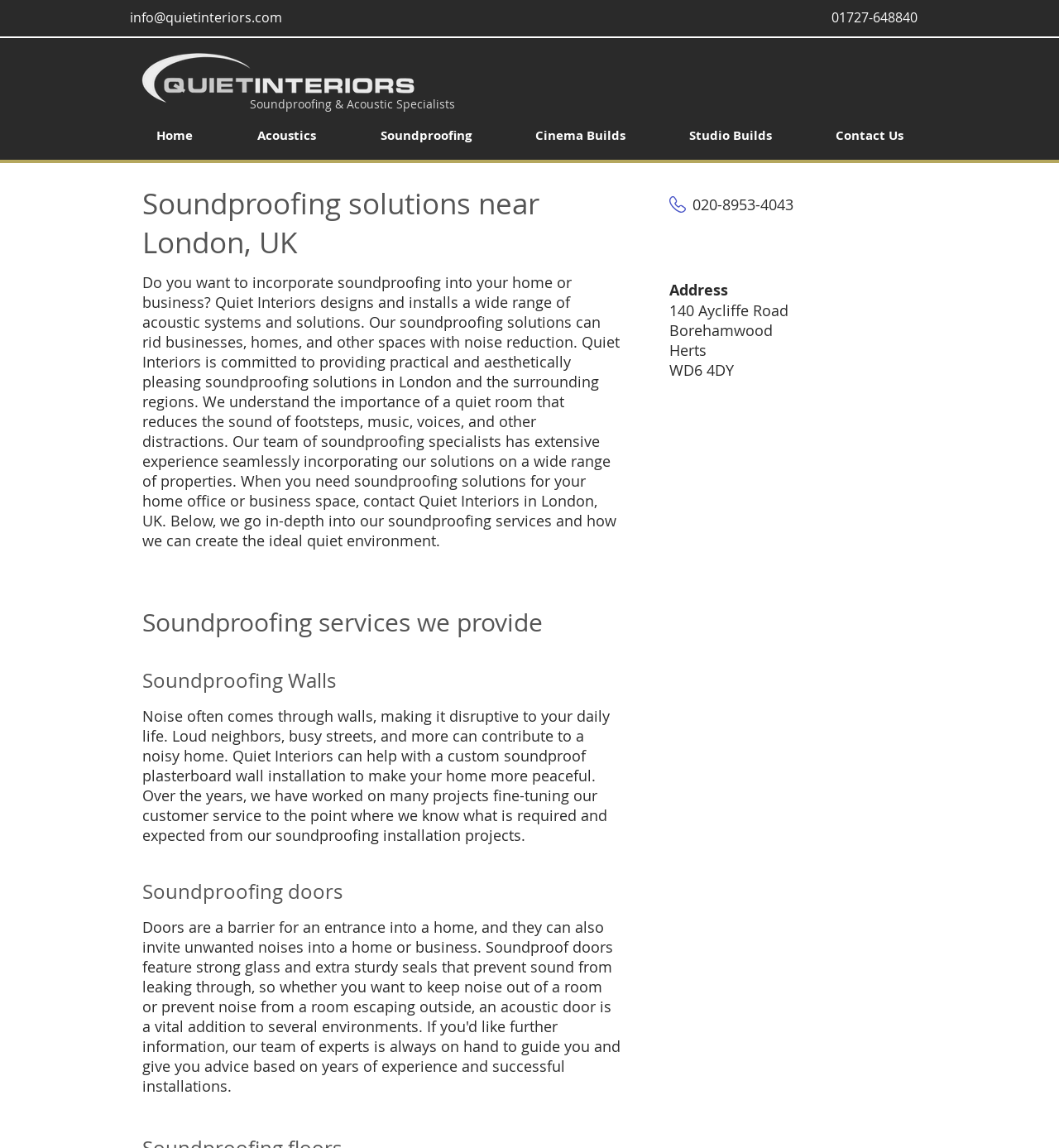Please locate the clickable area by providing the bounding box coordinates to follow this instruction: "Call 01727-648840 for soundproofing services".

[0.785, 0.007, 0.866, 0.023]